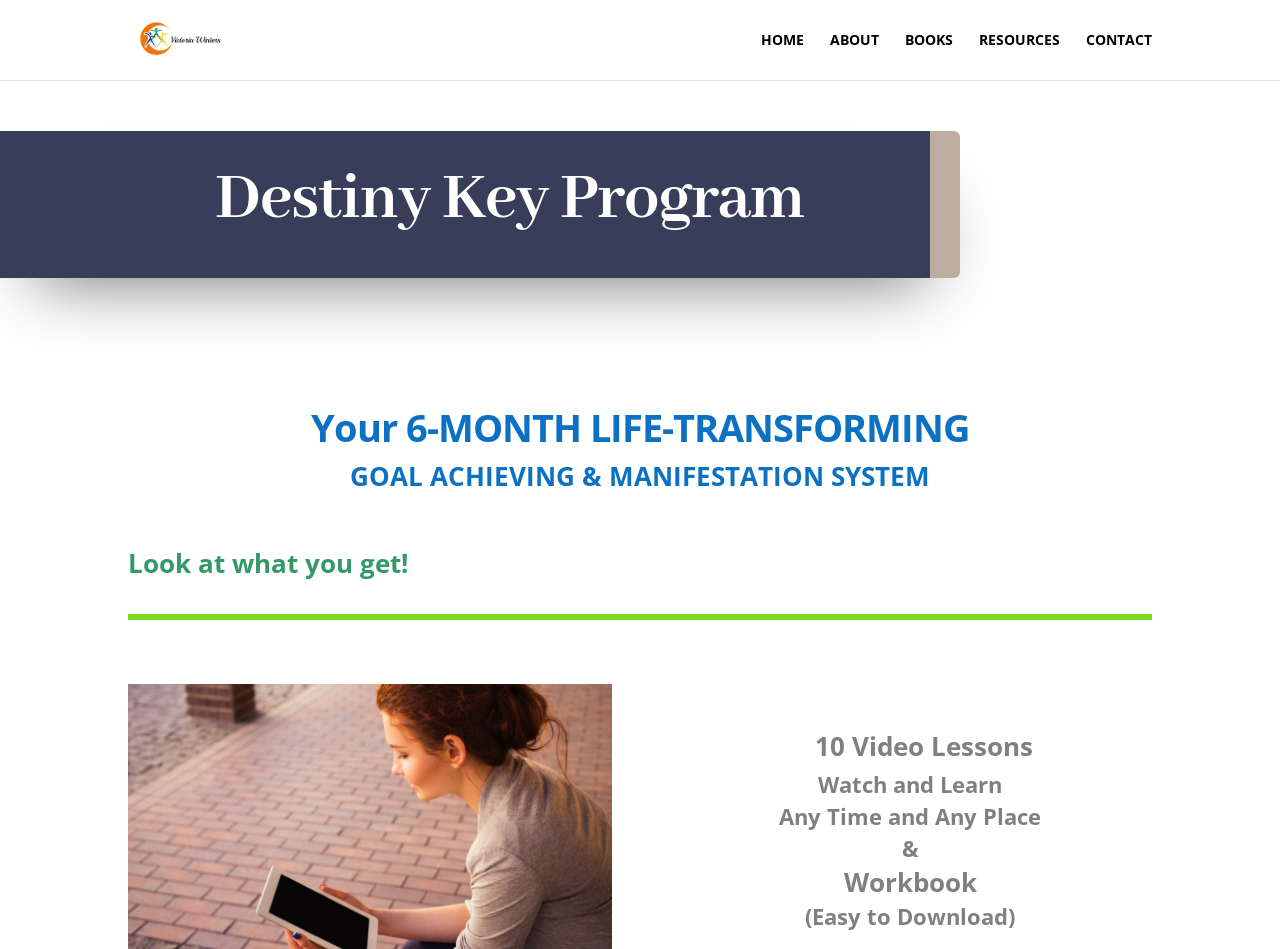How many links are in the top navigation menu?
Answer the question with a single word or phrase by looking at the picture.

5